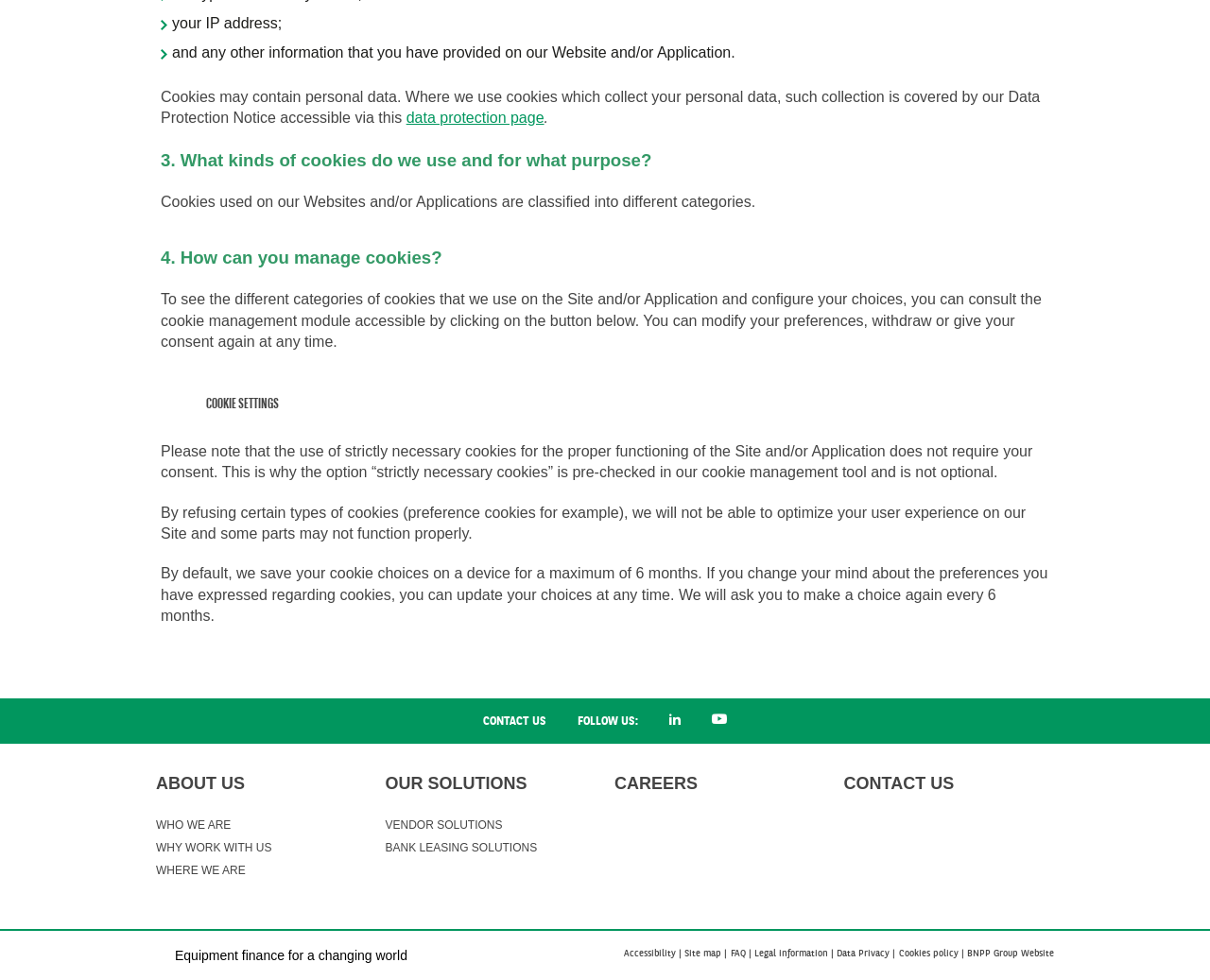Can you find the bounding box coordinates for the element to click on to achieve the instruction: "Contact us"?

[0.388, 0.714, 0.463, 0.759]